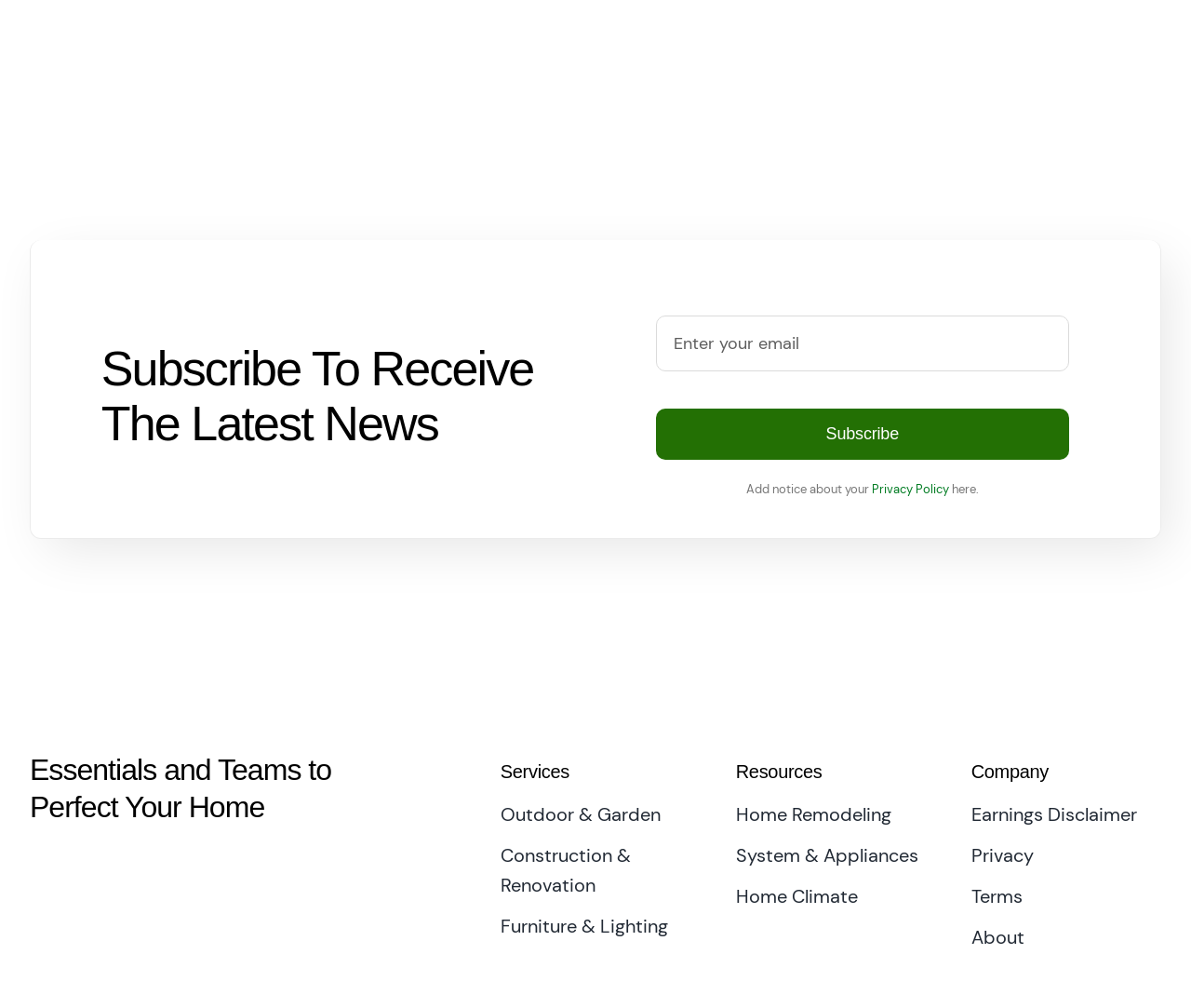Find the bounding box coordinates for the element that must be clicked to complete the instruction: "Click on the '1989: Key Events »' link". The coordinates should be four float numbers between 0 and 1, indicated as [left, top, right, bottom].

None